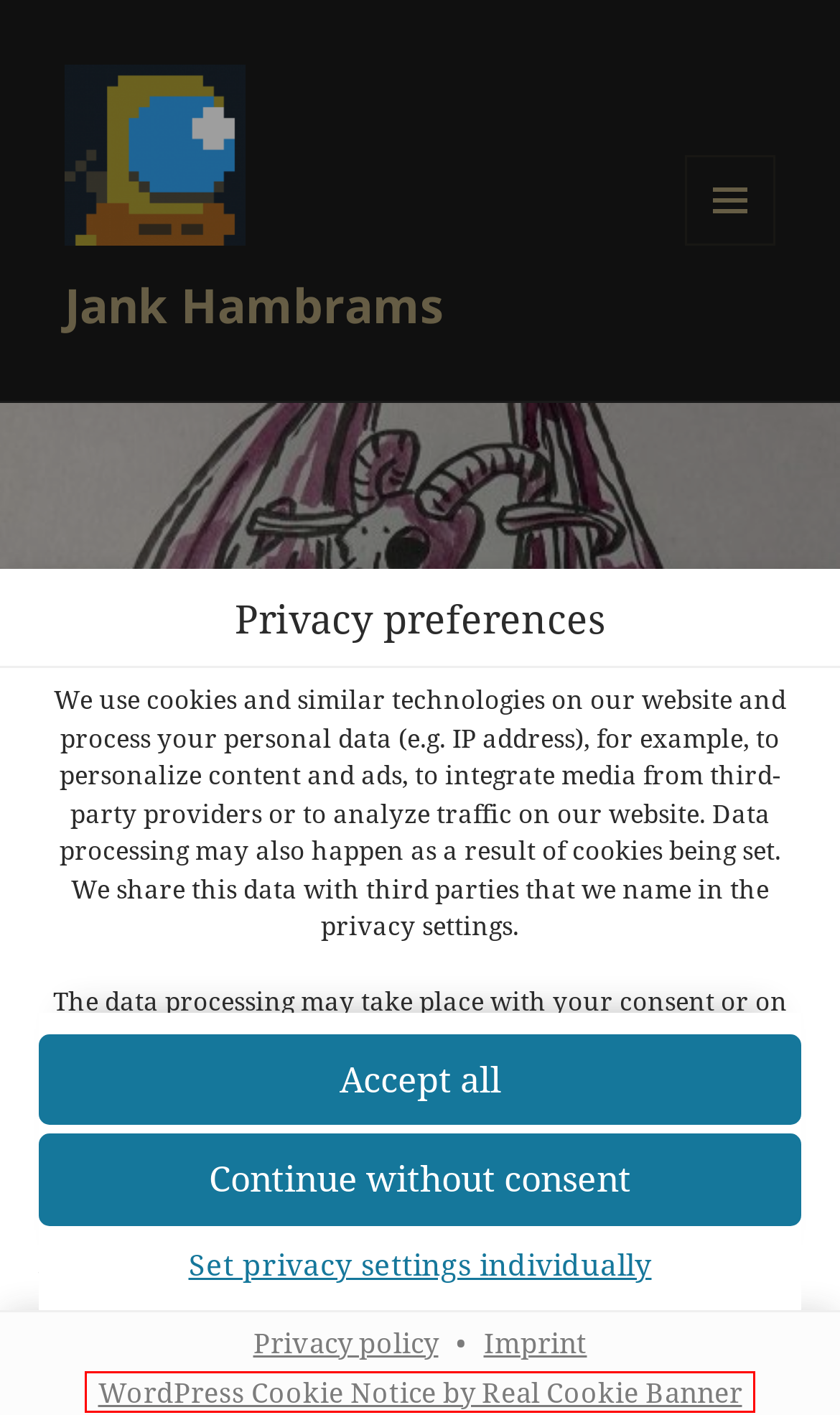A screenshot of a webpage is given, marked with a red bounding box around a UI element. Please select the most appropriate webpage description that fits the new page after clicking the highlighted element. Here are the candidates:
A. Jank Hambrams – Art and Such by Anthony Jutz (aka Jank Hambrams)
B. jankhambrams – Jank Hambrams
C. fallen angel – Jank Hambrams
D. Art Update 23 October 2017 – Jank Hambrams
E. ink – Jank Hambrams
F. Real Cookie Banner: GDPR & ePrivacy Cookie Consent
G. sketches – Jank Hambrams
H. Art Update 6 November 2017 – Jank Hambrams

F